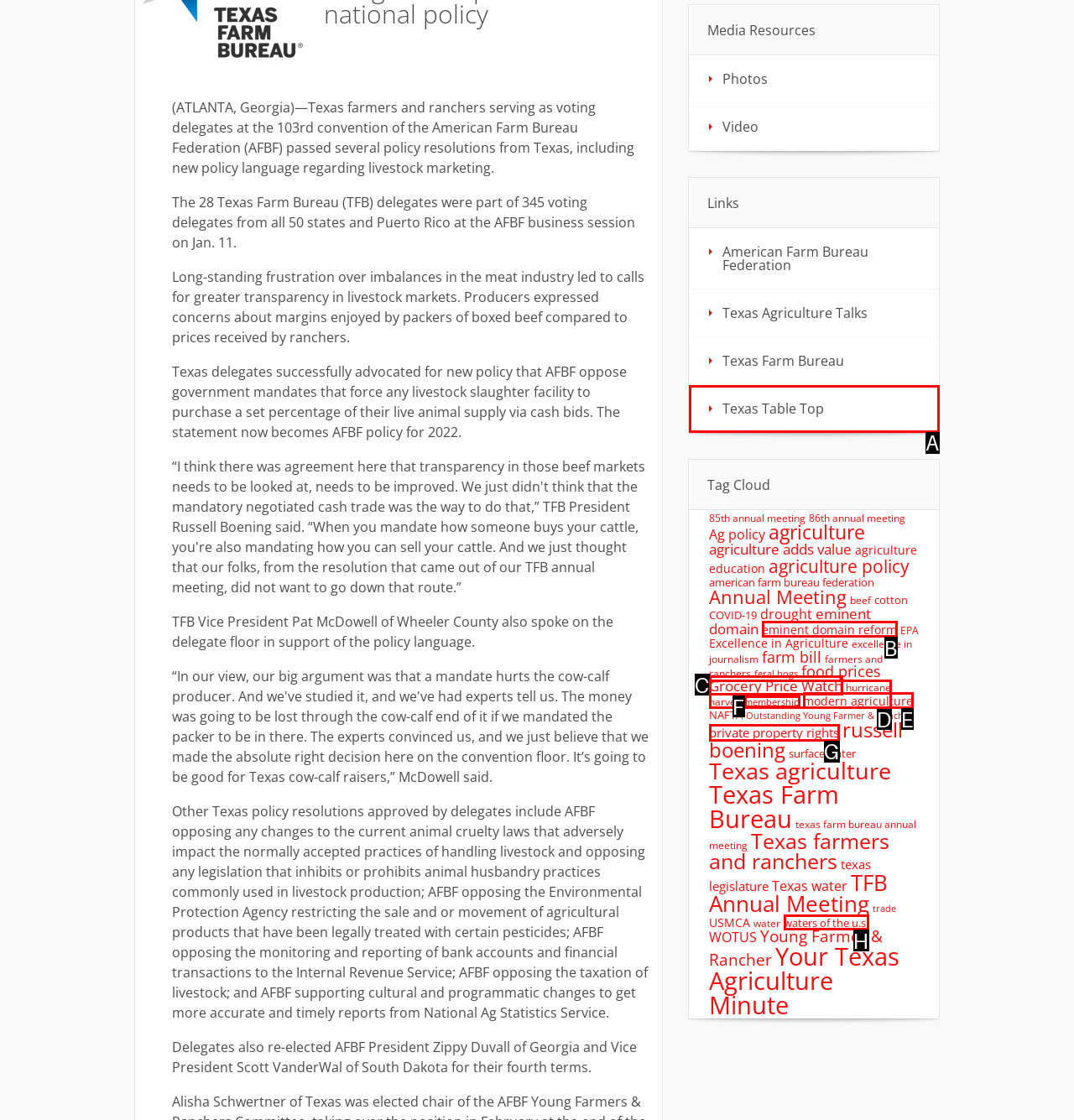Determine which option matches the description: What applies to hand luggage?. Answer using the letter of the option.

None